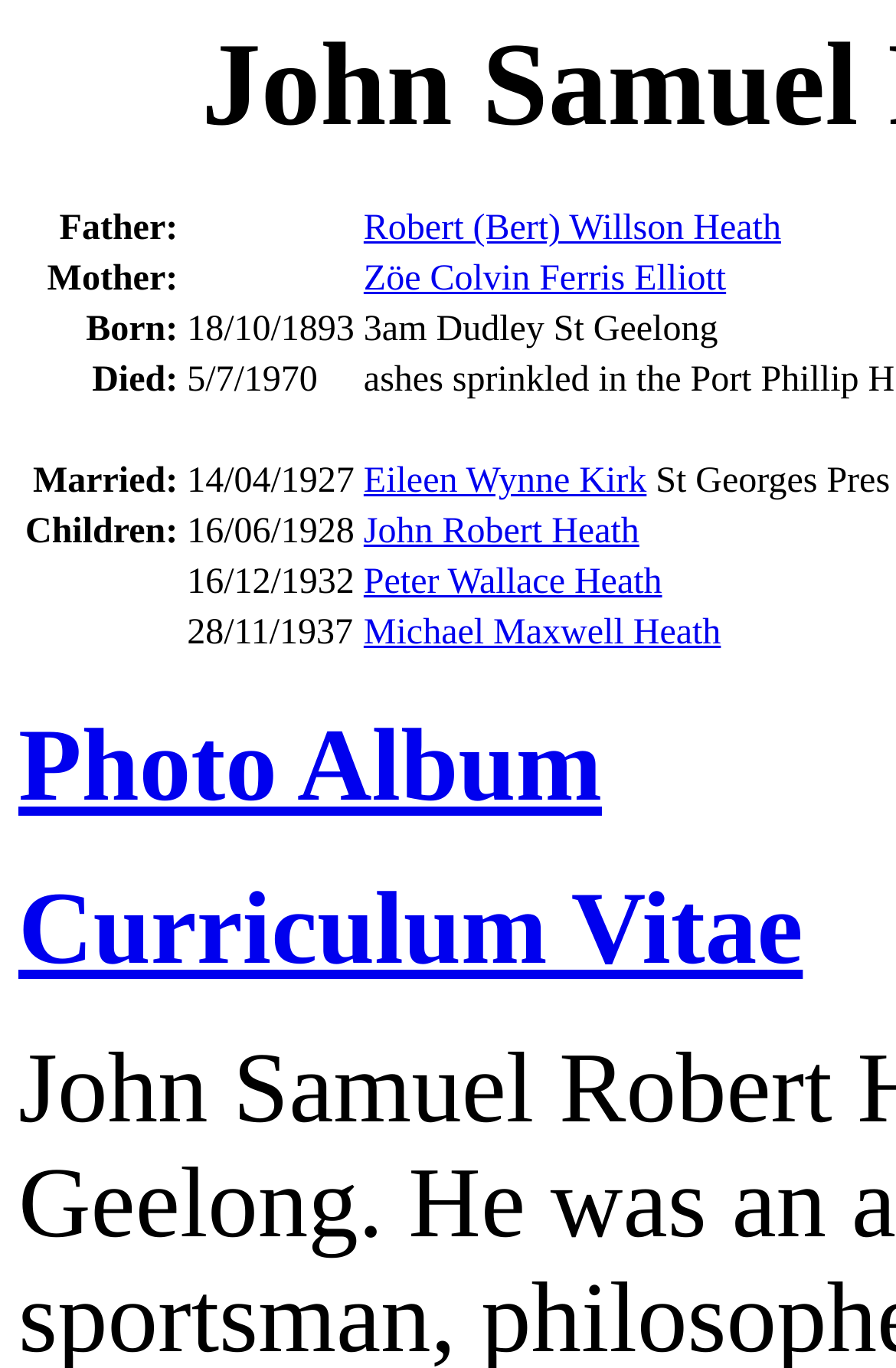Please find the bounding box coordinates for the clickable element needed to perform this instruction: "View Robert Willson Heath's information".

[0.406, 0.154, 0.872, 0.182]